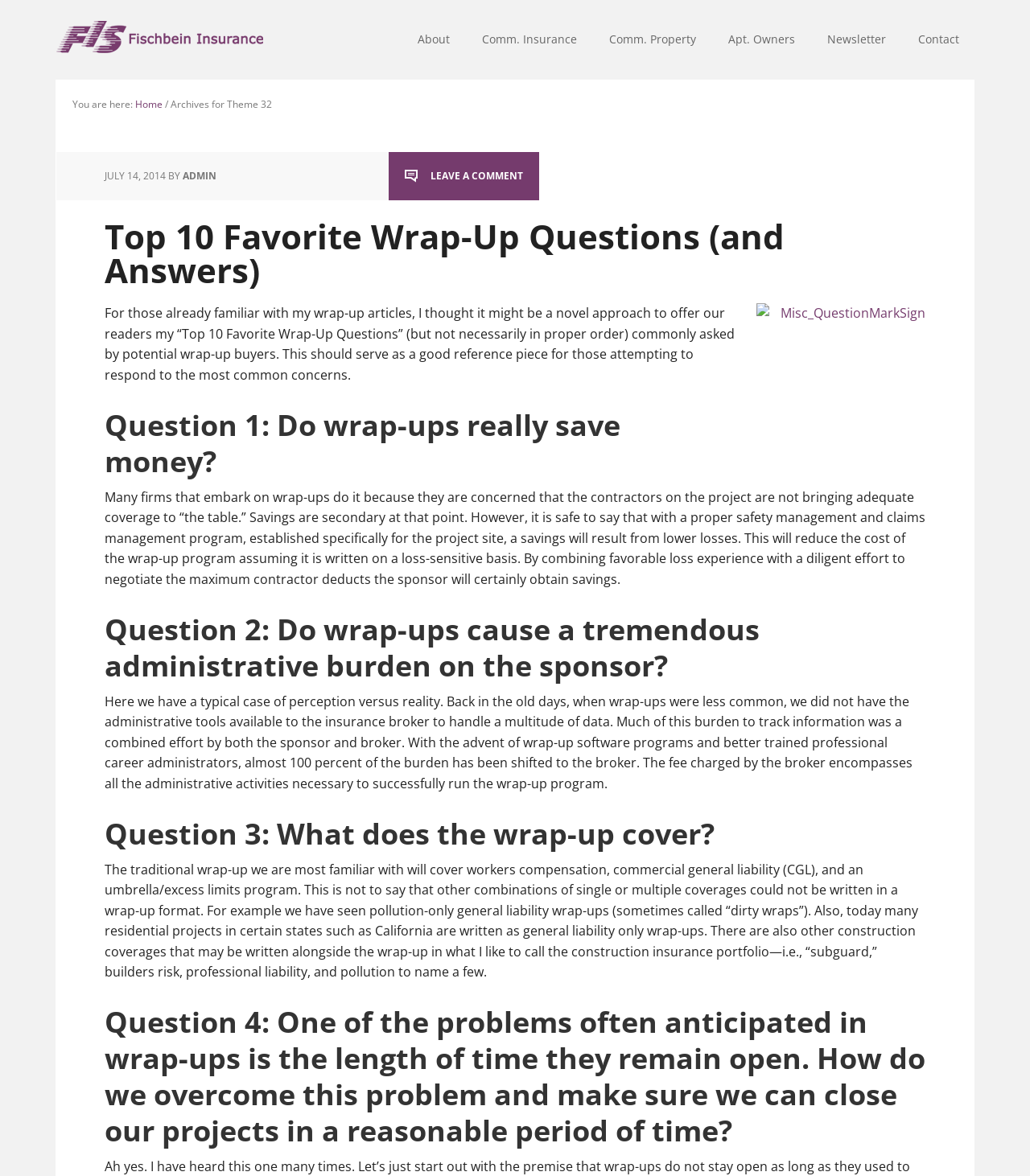Please identify the bounding box coordinates of the region to click in order to complete the given instruction: "Click on the 'ADMIN' link". The coordinates should be four float numbers between 0 and 1, i.e., [left, top, right, bottom].

[0.177, 0.144, 0.21, 0.155]